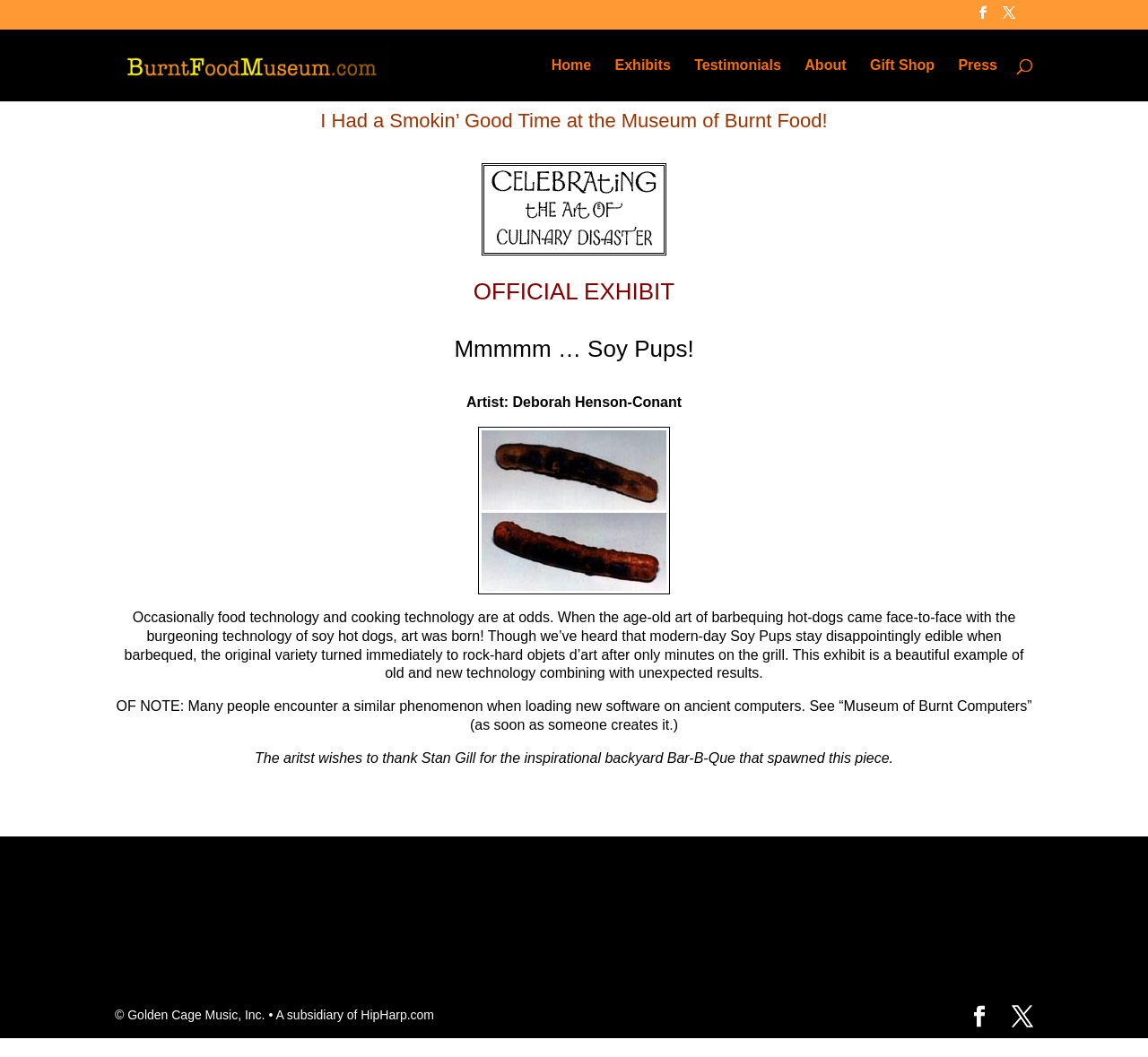Determine the main headline from the webpage and extract its text.

Mmmmm … Soy Pups!